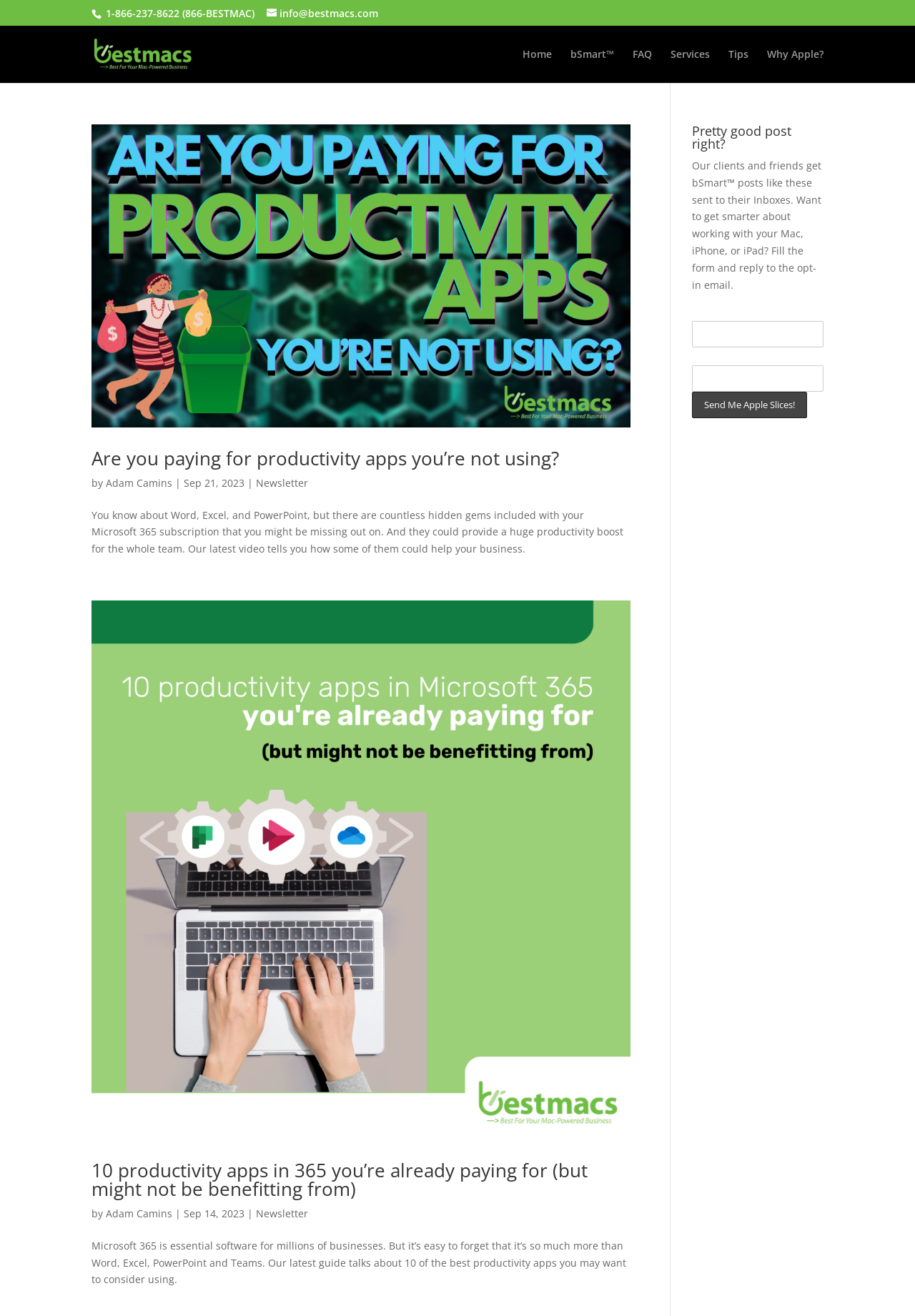Identify the bounding box coordinates of the HTML element based on this description: "parent_node: Name name="EMAIL"".

[0.756, 0.278, 0.9, 0.298]